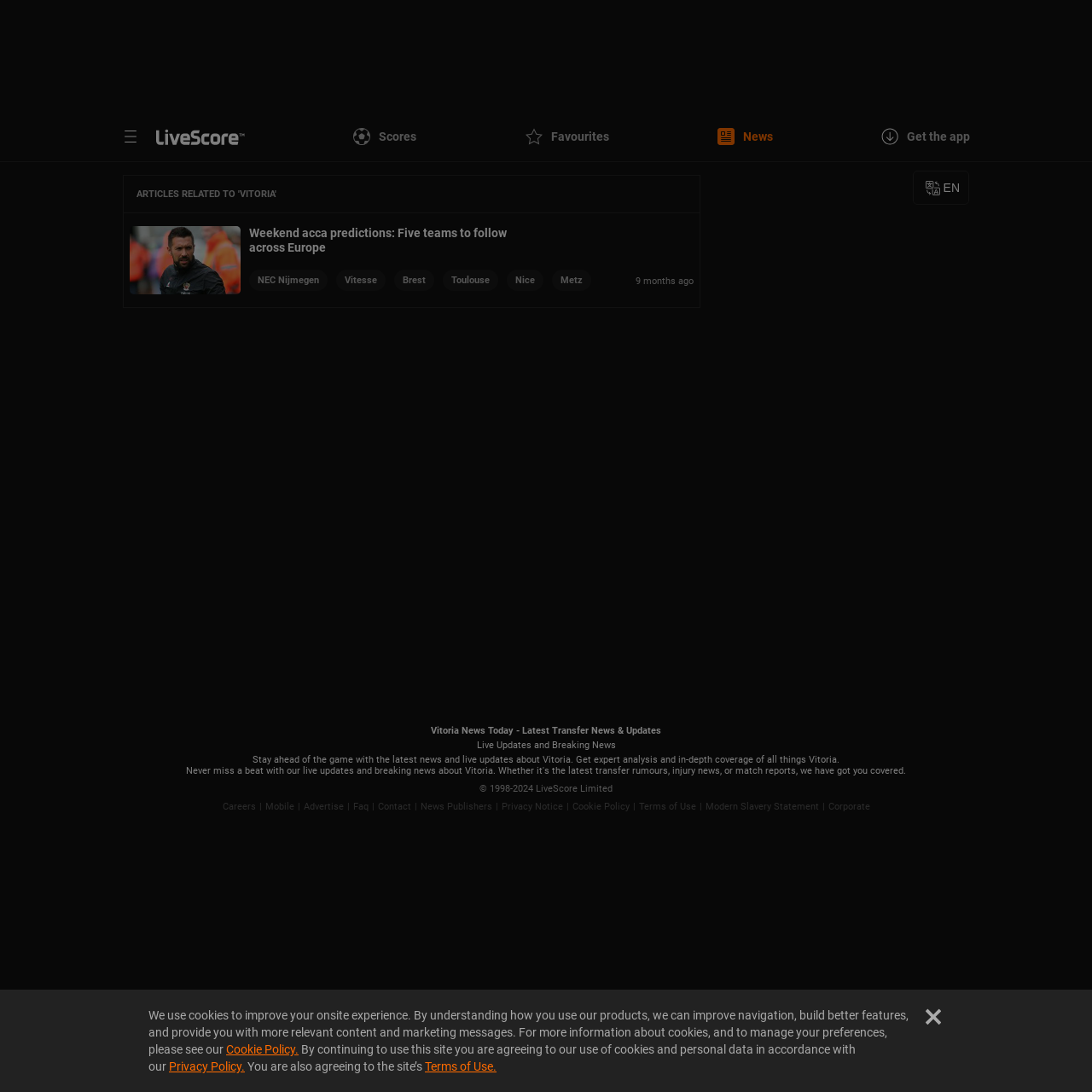Find the bounding box coordinates for the UI element that matches this description: "Terms and Conditions".

None